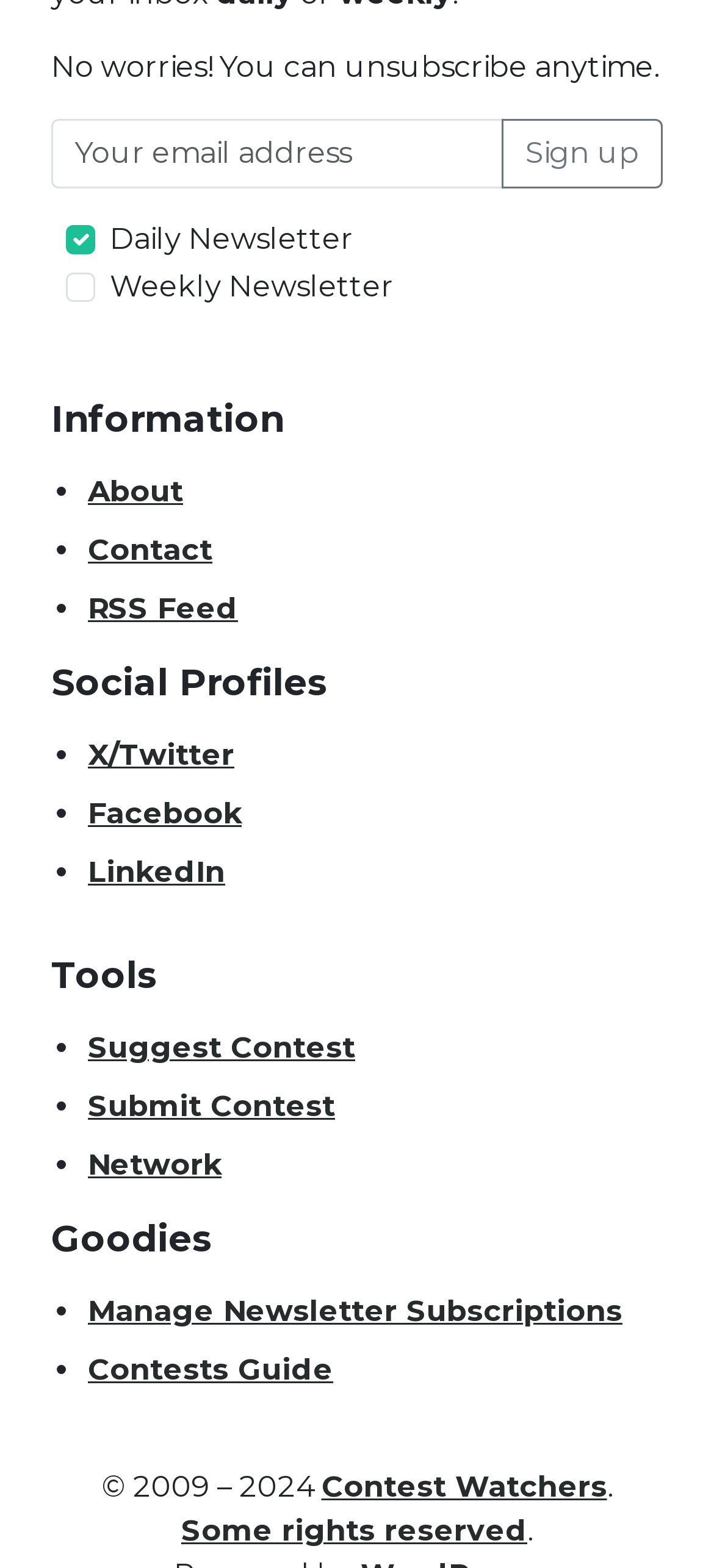Locate the bounding box coordinates of the clickable region to complete the following instruction: "Visit the About page."

[0.123, 0.303, 0.256, 0.325]